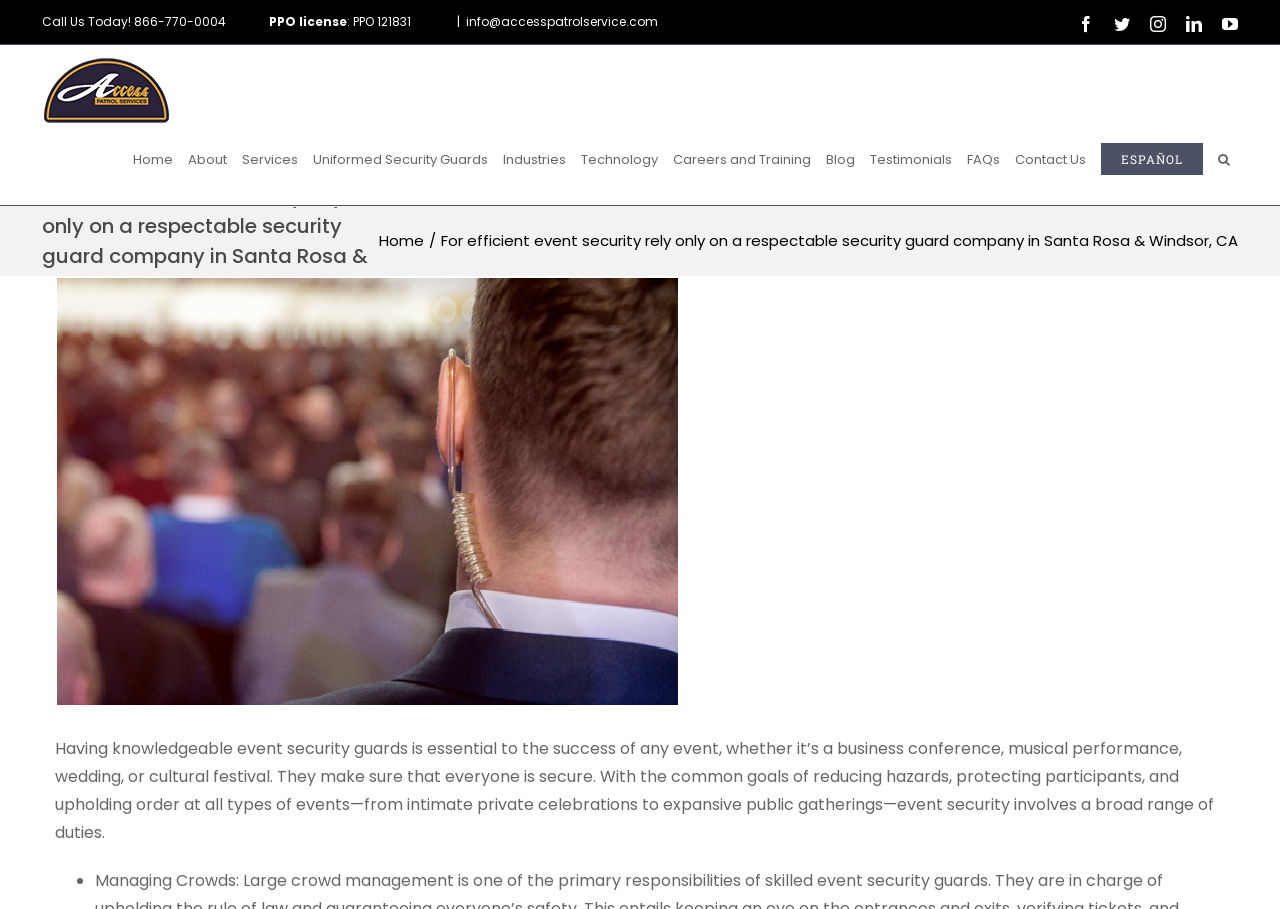Pinpoint the bounding box coordinates of the area that must be clicked to complete this instruction: "Select a year from the dropdown".

None